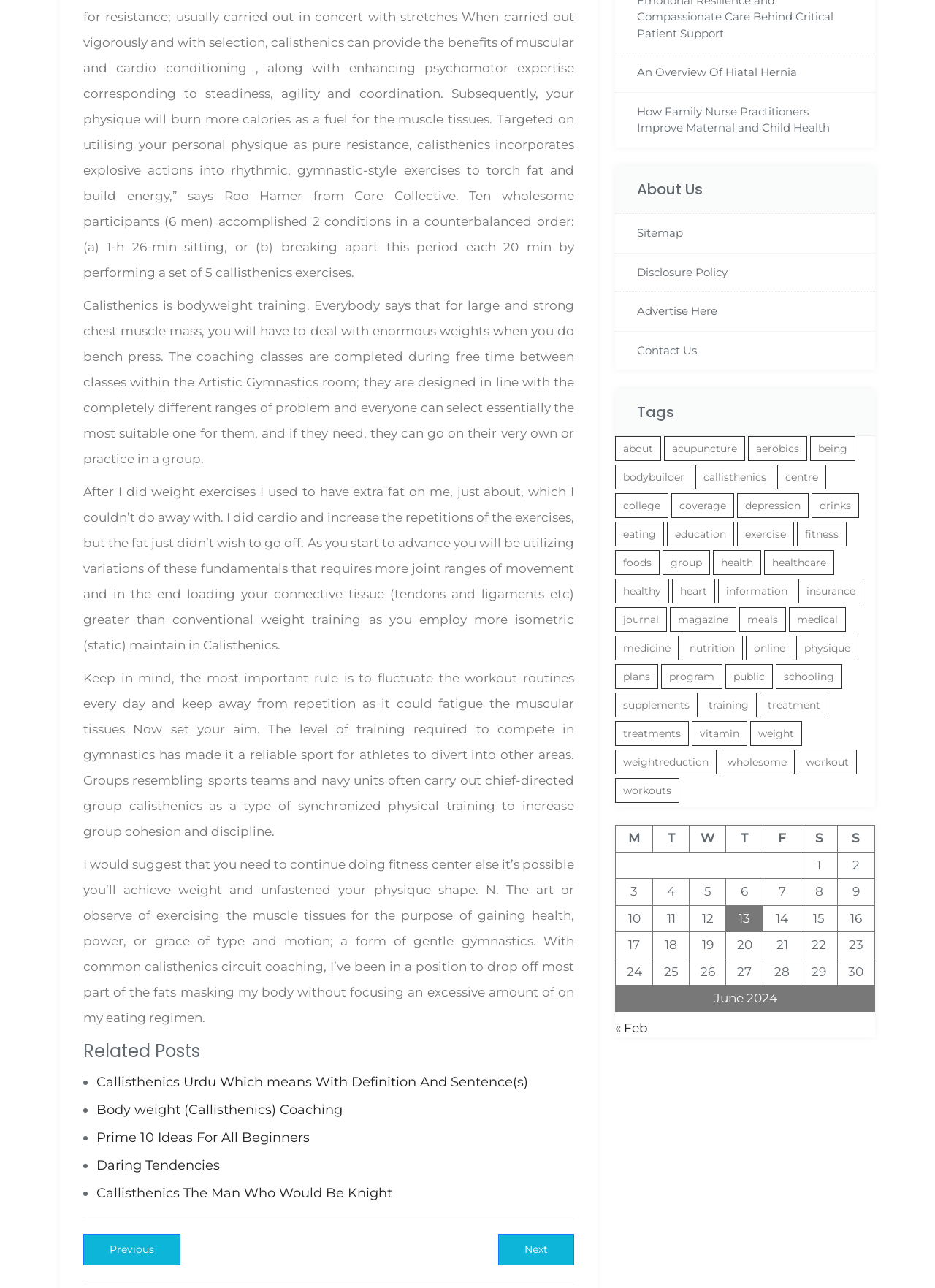Bounding box coordinates are specified in the format (top-left x, top-left y, bottom-right x, bottom-right y). All values are floating point numbers bounded between 0 and 1. Please provide the bounding box coordinate of the region this sentence describes: An Overview Of Hiatal Hernia

[0.658, 0.042, 0.936, 0.071]